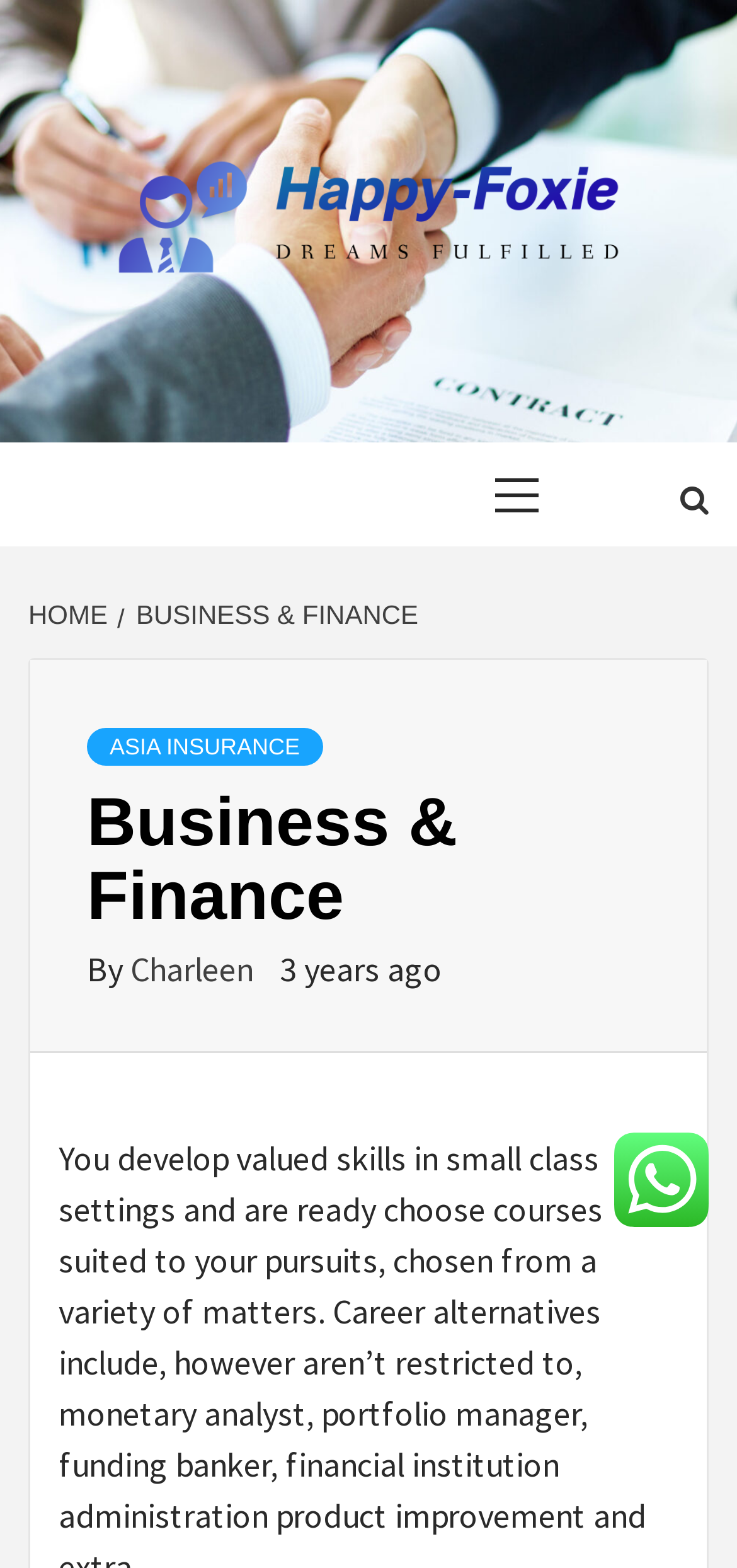What is the name of the website?
Please provide a detailed answer to the question.

The name of the website can be determined by looking at the top-left corner of the webpage, where the logo and text 'Happy-Foxie' are located.